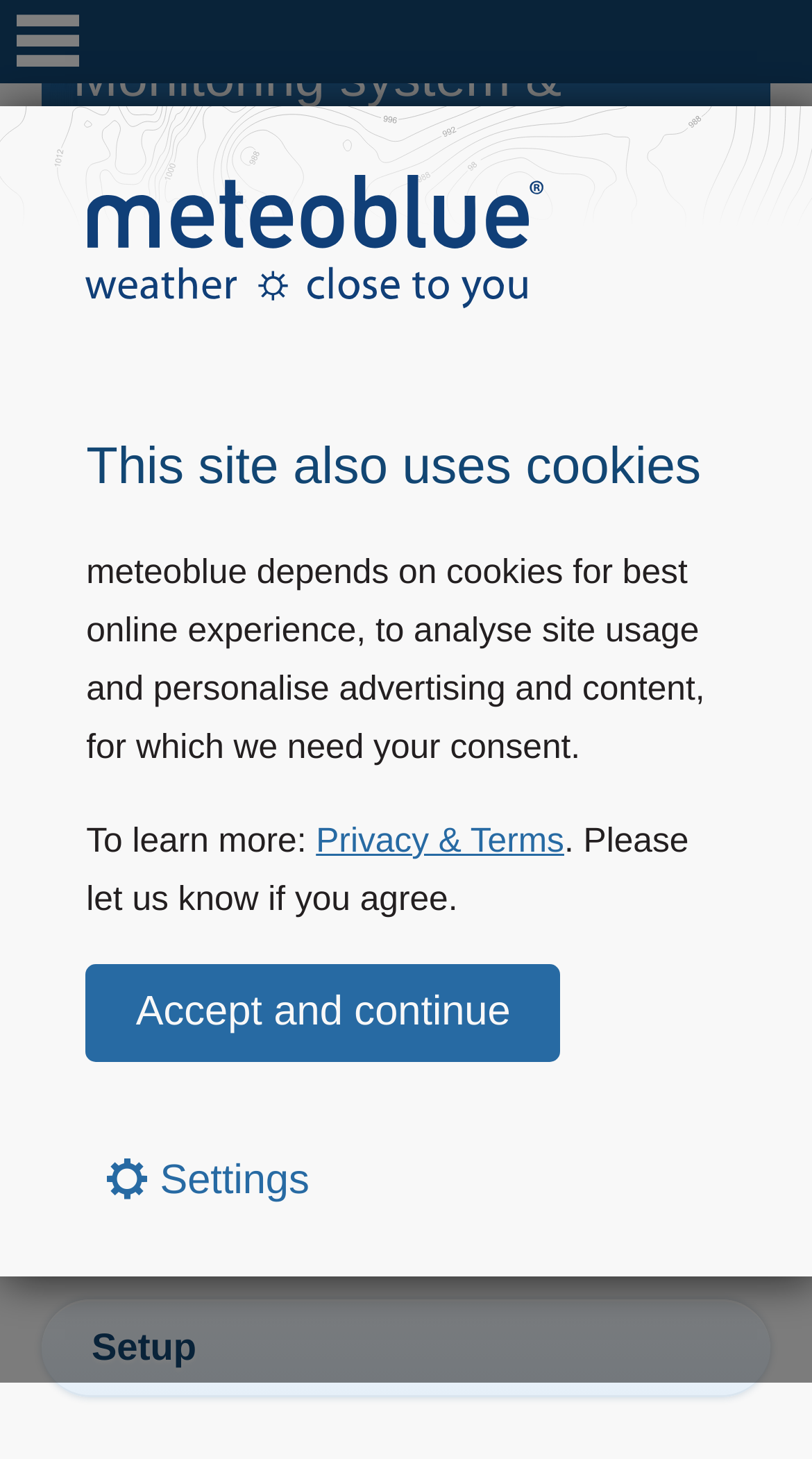Provide a thorough description of this webpage.

The webpage appears to be a monitoring system and process page for meteoblue, a weather-related service. At the top left, there is a meteoblue logo, accompanied by a heading that mentions the use of cookies on the site. Below this, there is a paragraph of text explaining the purpose of cookies and a link to "Privacy & Terms" for more information. 

To the right of the logo, there is a button to "Accept and continue" and a link to "Settings". On the top right, there is a small icon with no description. 

Below the cookie notification section, there is a large image that spans almost the entire width of the page. Above the image, there is a heading that reads "Monitoring system & Process". 

Below the image, there is a lengthy paragraph of text that describes the meteoblue city climate monitoring system, its modules, and its goals. This text is divided into four sections, each describing a specific goal that will be achieved after the successful completion of the modules. These goals include the installation of an IoT measurement network, the integration of measurement data into a smart city dashboard, the creation of a catalogue of urban planning scenarios, and the offering of further support for decision-making.

At the bottom of the page, there is a heading that reads "Setup", but it does not appear to have any accompanying content.